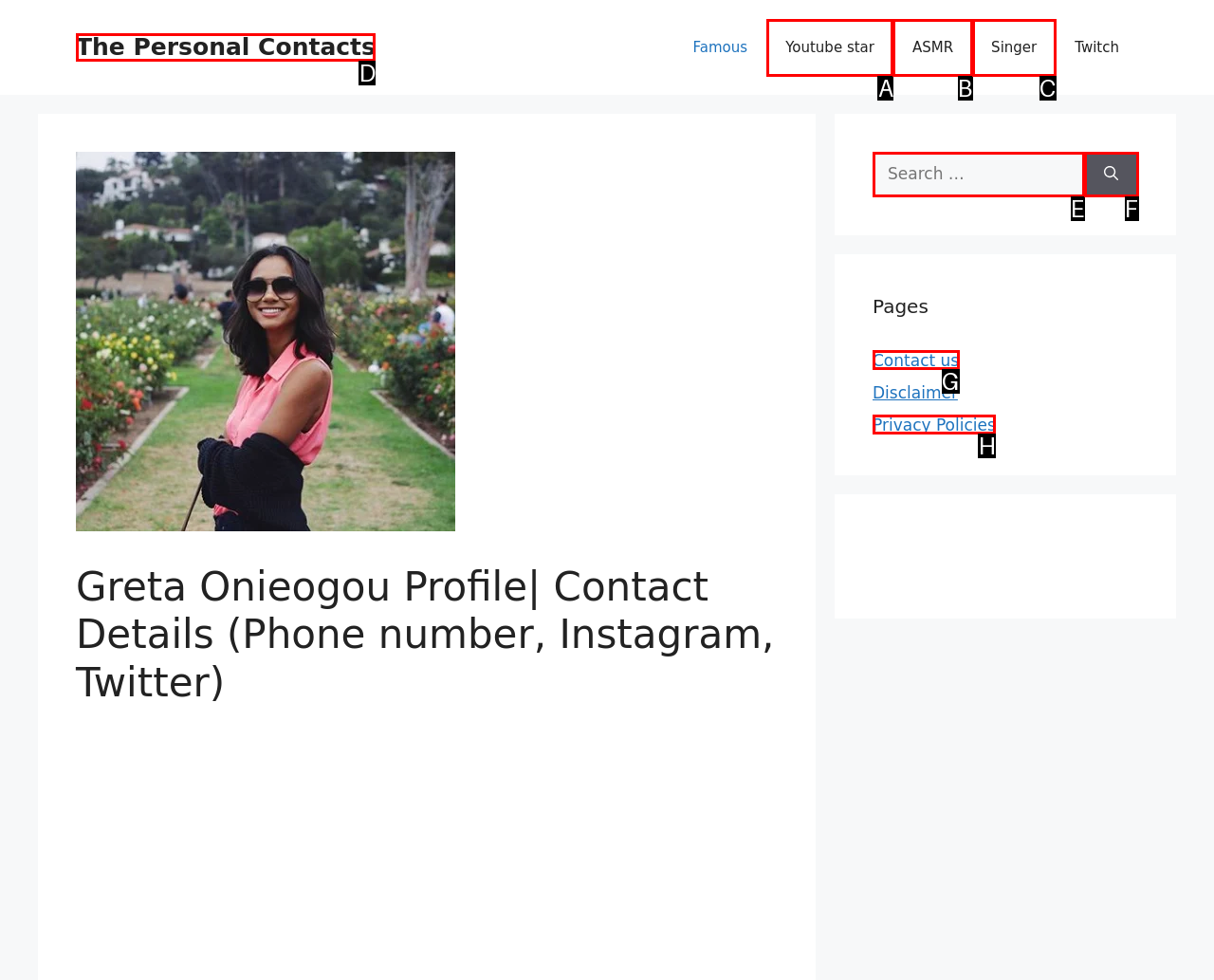Determine which element should be clicked for this task: Contact us
Answer with the letter of the selected option.

G